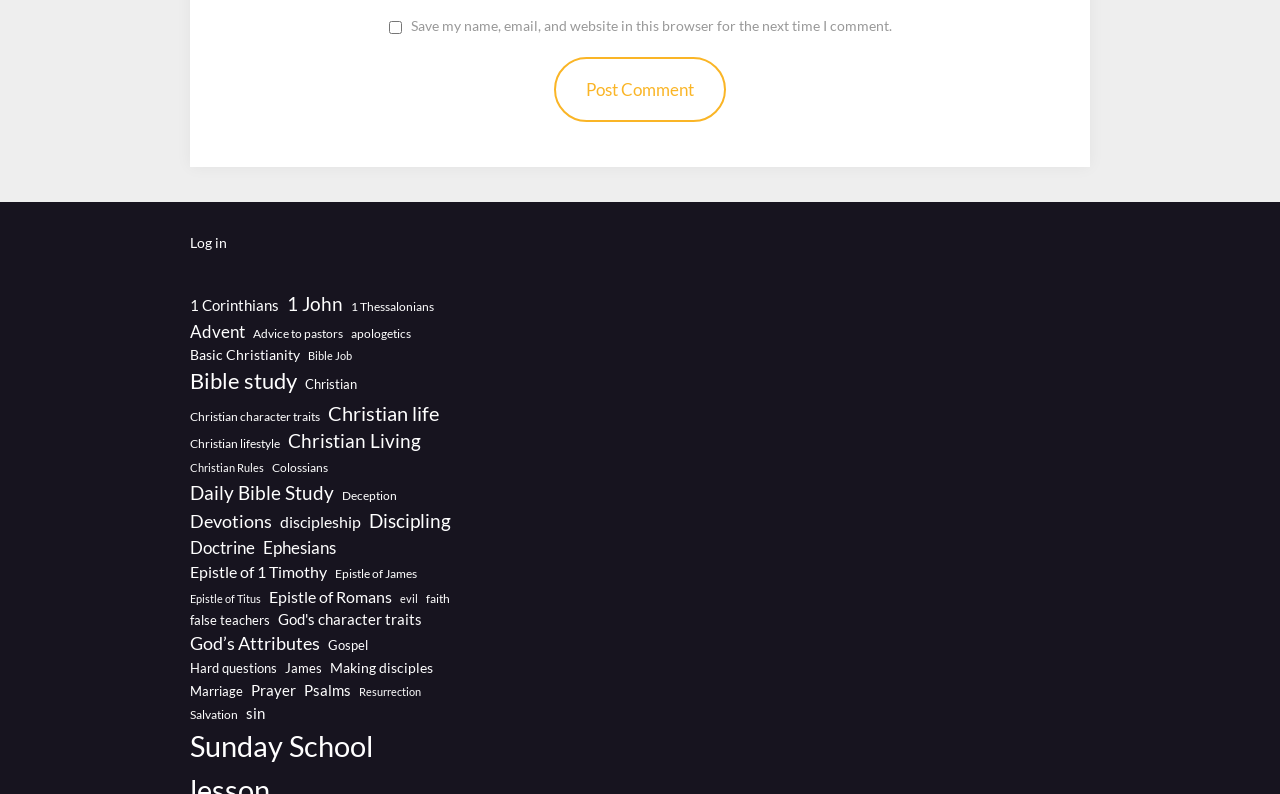Using the information shown in the image, answer the question with as much detail as possible: What is the topic of the link 'Advice to pastors'?

The link 'Advice to pastors' likely contains advice or guidance for pastors, possibly related to their role or responsibilities.